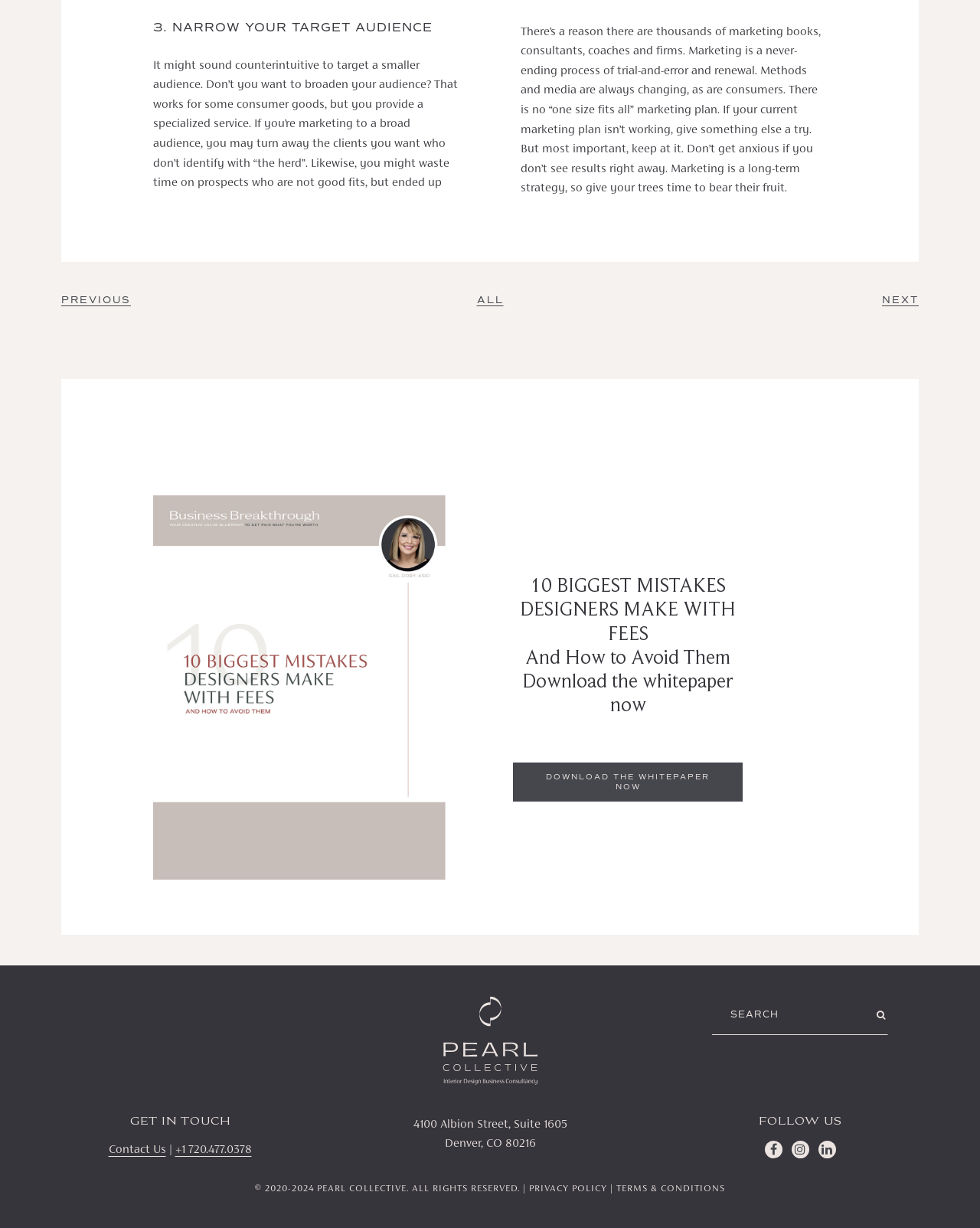What is the company name mentioned in the footer?
Using the image as a reference, answer the question with a short word or phrase.

Pearl Collective